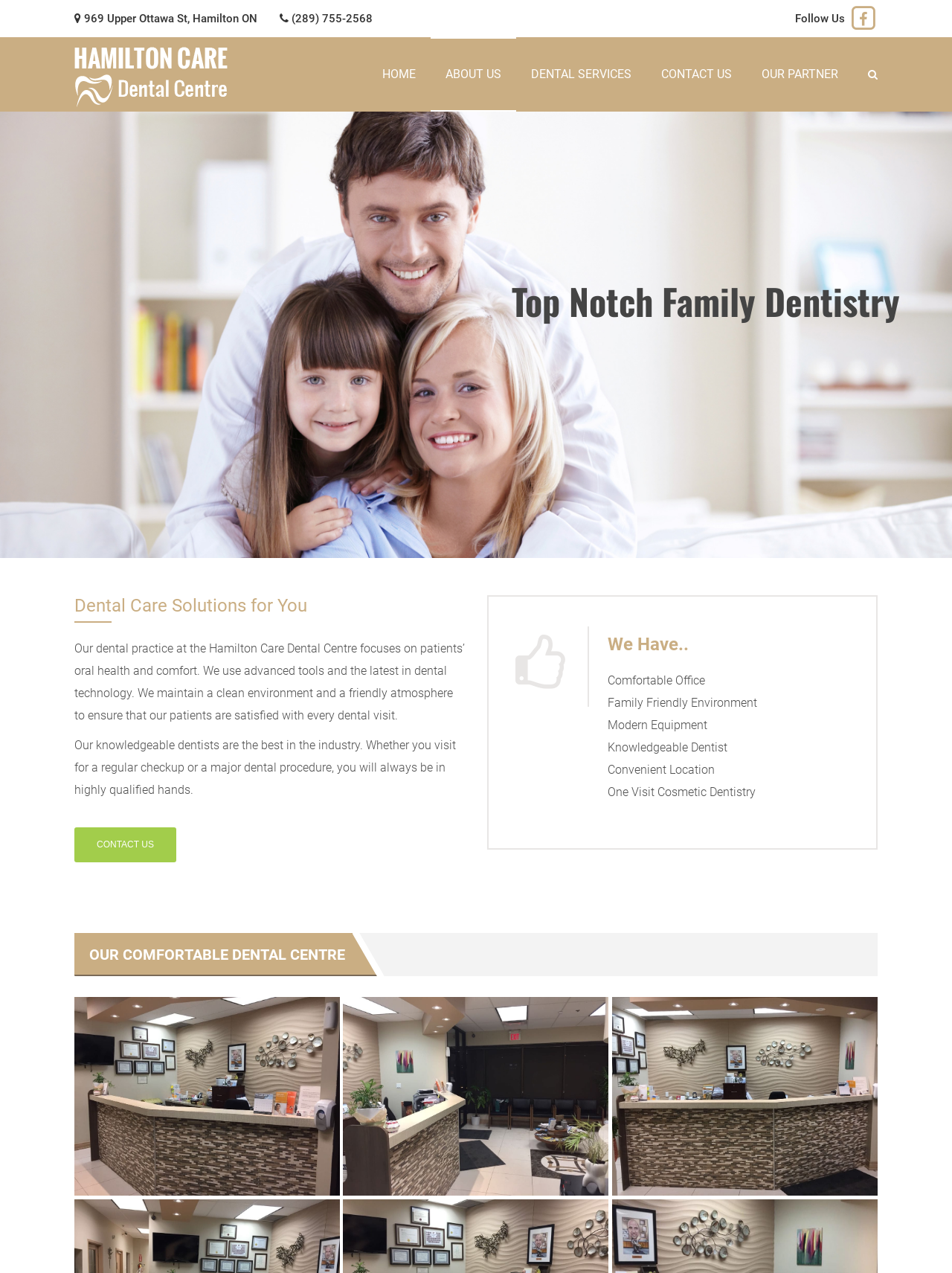From the screenshot, find the bounding box of the UI element matching this description: "title="Hamilton Care Dental Centre"". Supply the bounding box coordinates in the form [left, top, right, bottom], each a float between 0 and 1.

[0.36, 0.783, 0.639, 0.939]